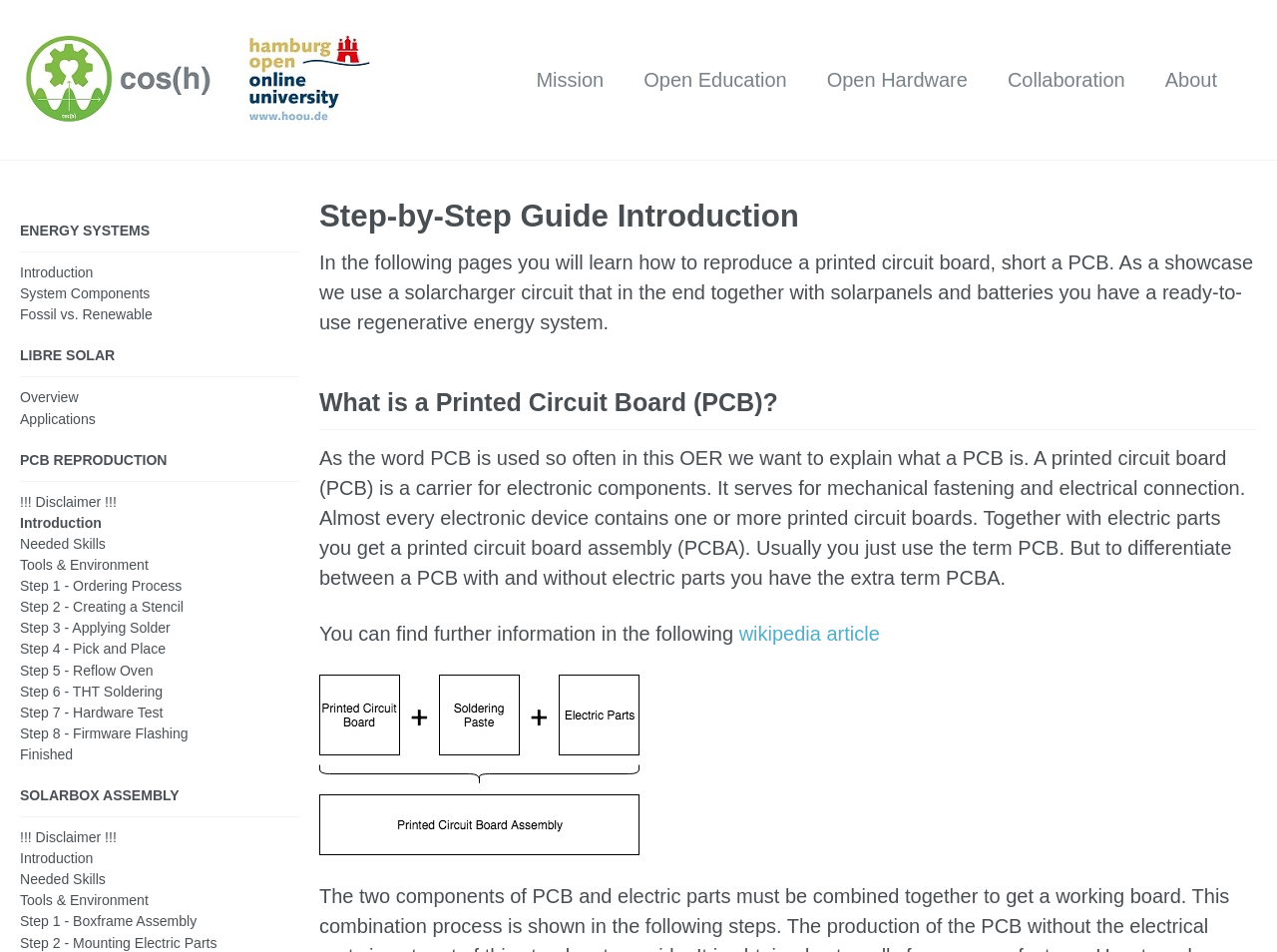Answer the question with a single word or phrase: 
What is the main topic of this webpage?

PCB reproduction